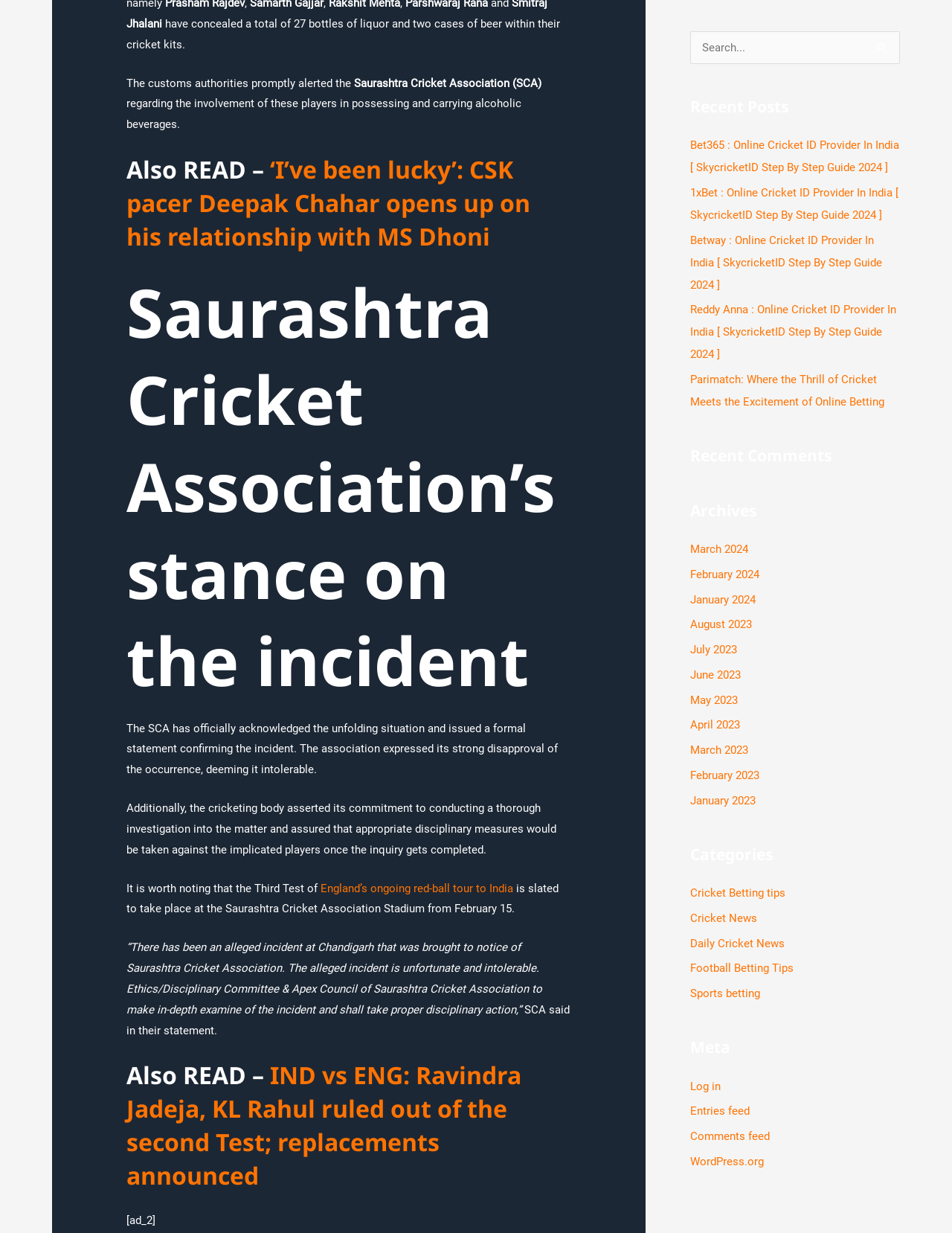What type of posts are listed under the 'Recent Posts' section?
Refer to the screenshot and answer in one word or phrase.

Cricket-related posts